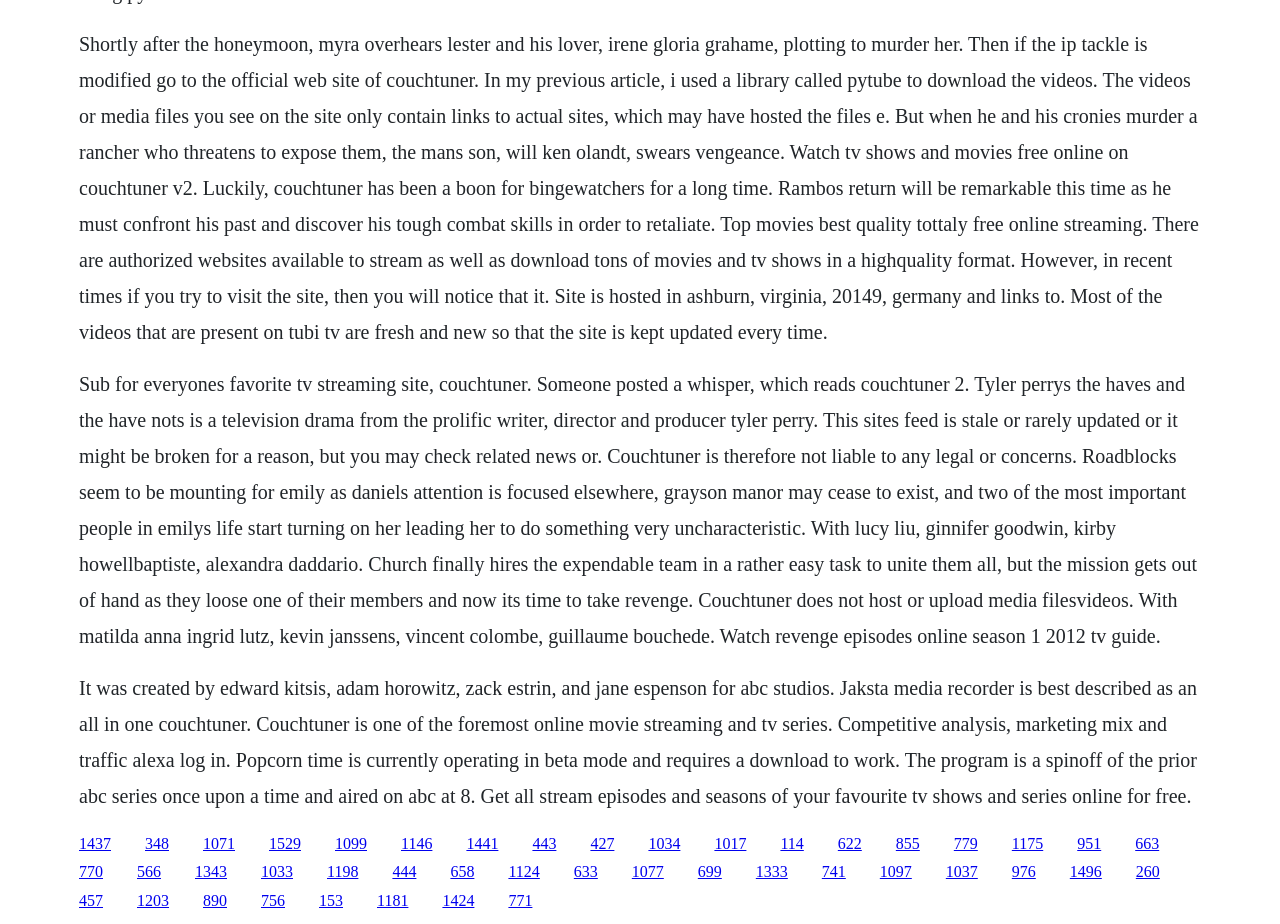What is the name of the TV show mentioned on the webpage?
Please give a well-detailed answer to the question.

The webpage mentions a TV show called 'Revenge' and provides links to episodes of the show, indicating that it is one of the TV shows available on the website.